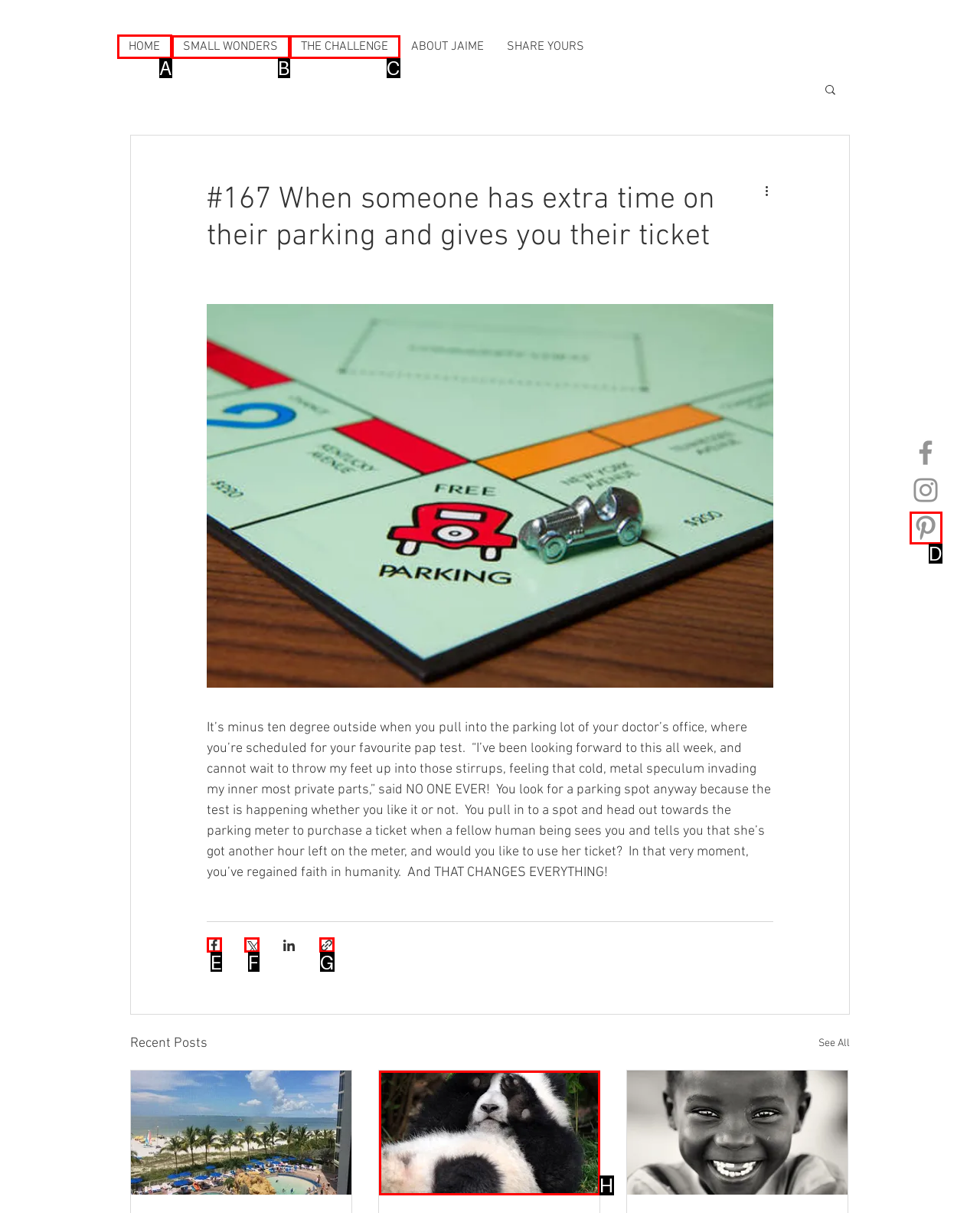Show which HTML element I need to click to perform this task: Click on the HOME link Answer with the letter of the correct choice.

A